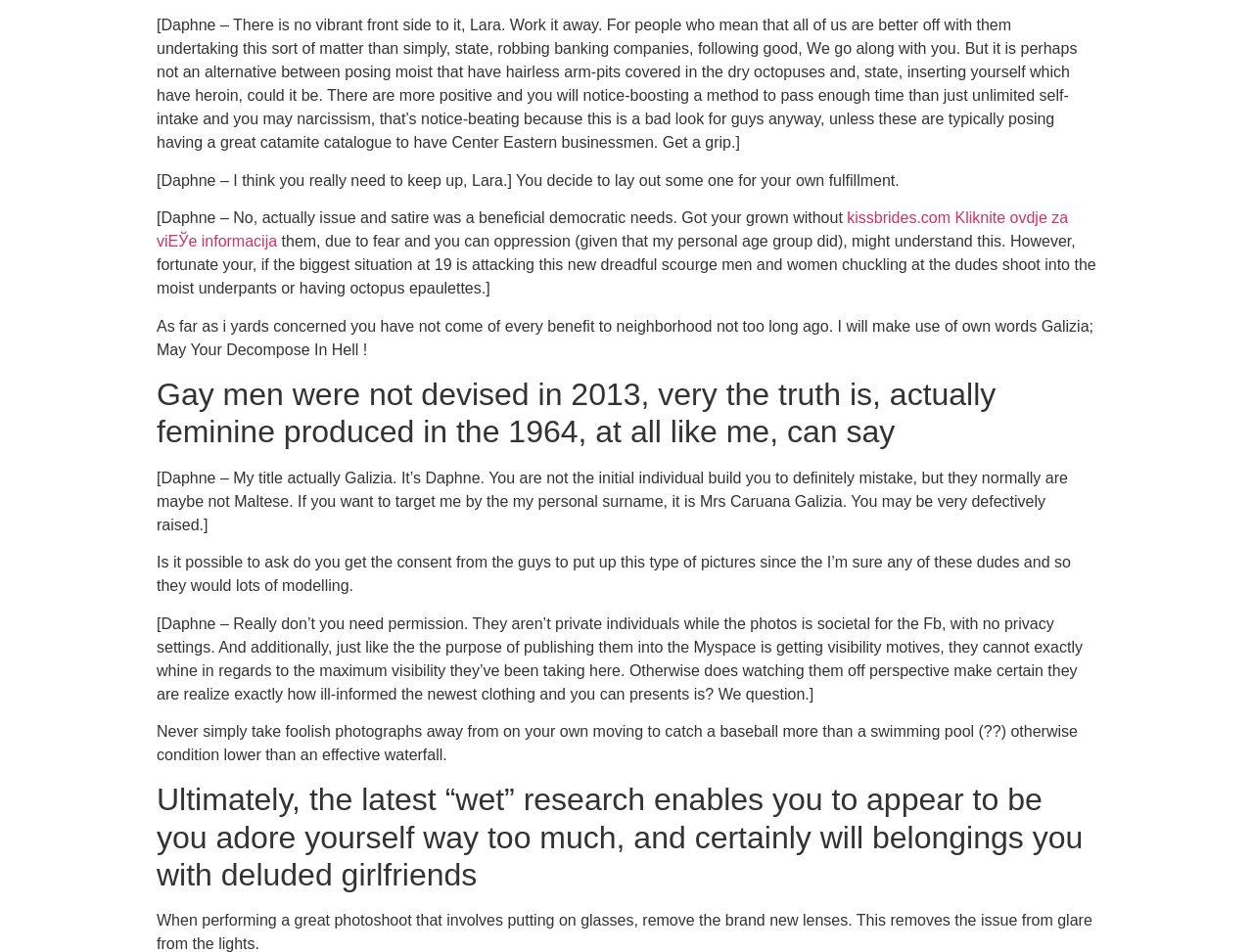Please provide a one-word or phrase answer to the question: 
What is the topic of the conversation?

Gay men and self-intake